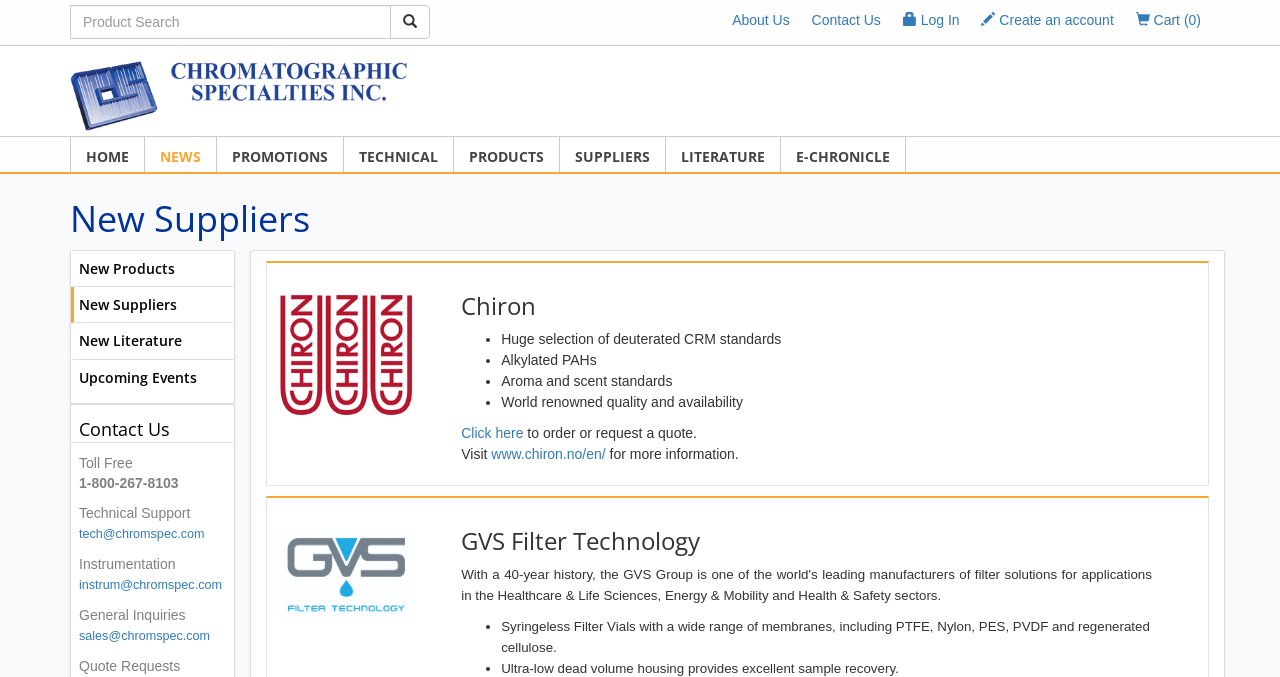Please analyze the image and give a detailed answer to the question:
How can I contact Technical Support?

The contact information for Technical Support is located at the bottom of the webpage, and it includes an email address 'tech@chromspec.com', which can be used to contact Technical Support.